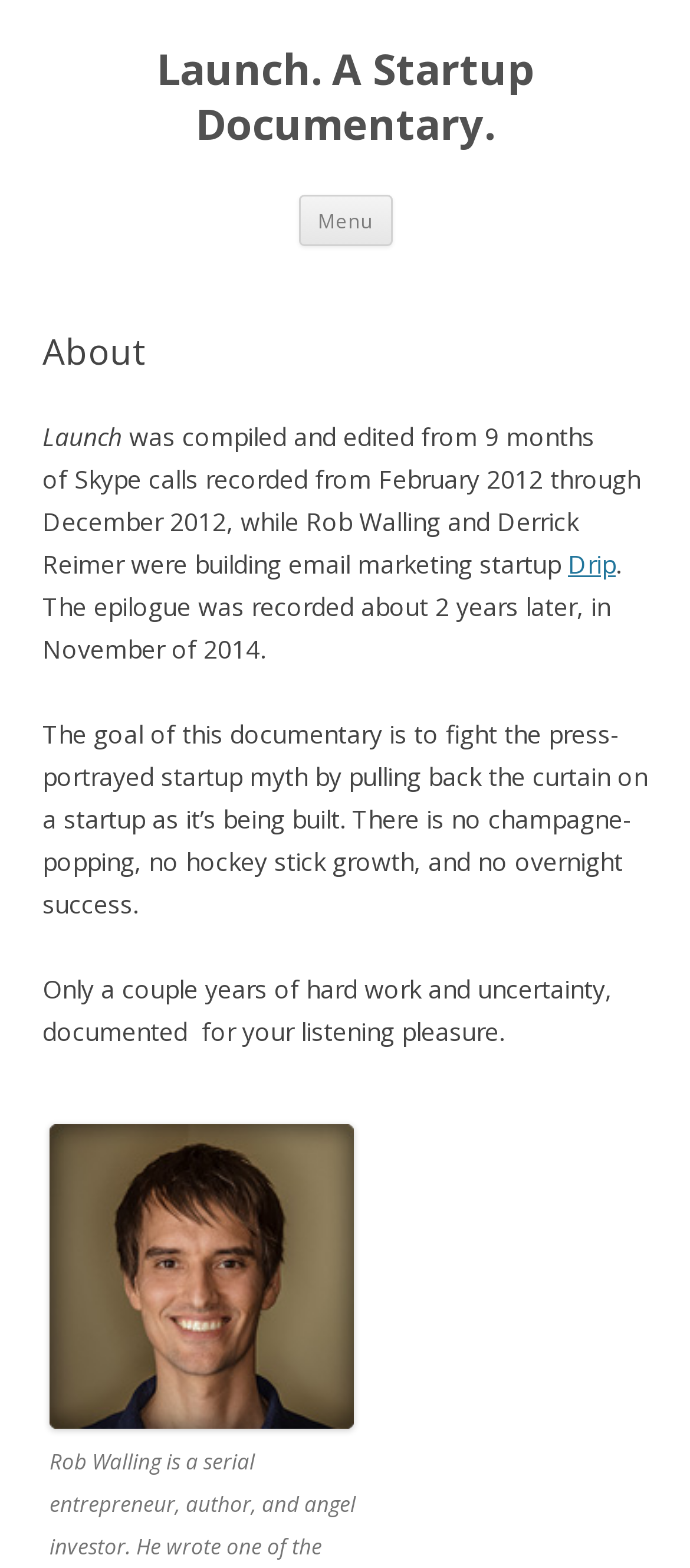Give a concise answer using one word or a phrase to the following question:
What is the name of the email marketing startup?

Drip